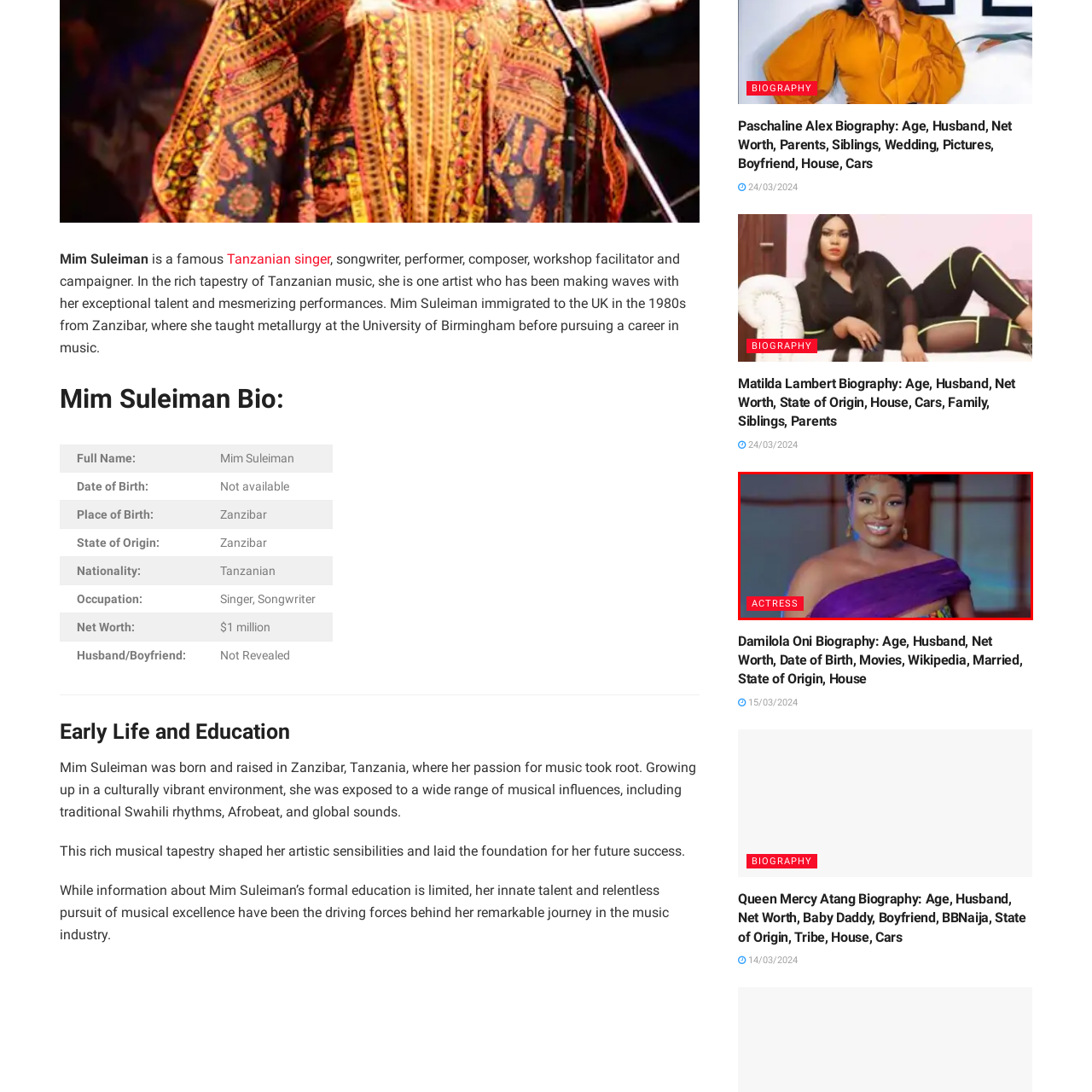Thoroughly describe the content of the image found within the red border.

The image features a vibrant and confident actress, beaming with a radiant smile. She wears an elegant outfit that showcases her style, combining traditional elements with contemporary flair. The background hints at a well-lit space, possibly a stage or event setting, enhancing the overall appeal. She exudes charisma and charm, embodying the essence of her profession. This captivating portrait not only highlights her beauty but also suggests her prominence as a talented figure in the entertainment industry. The label "ACTRESS" is subtly included, indicating her professional identity.